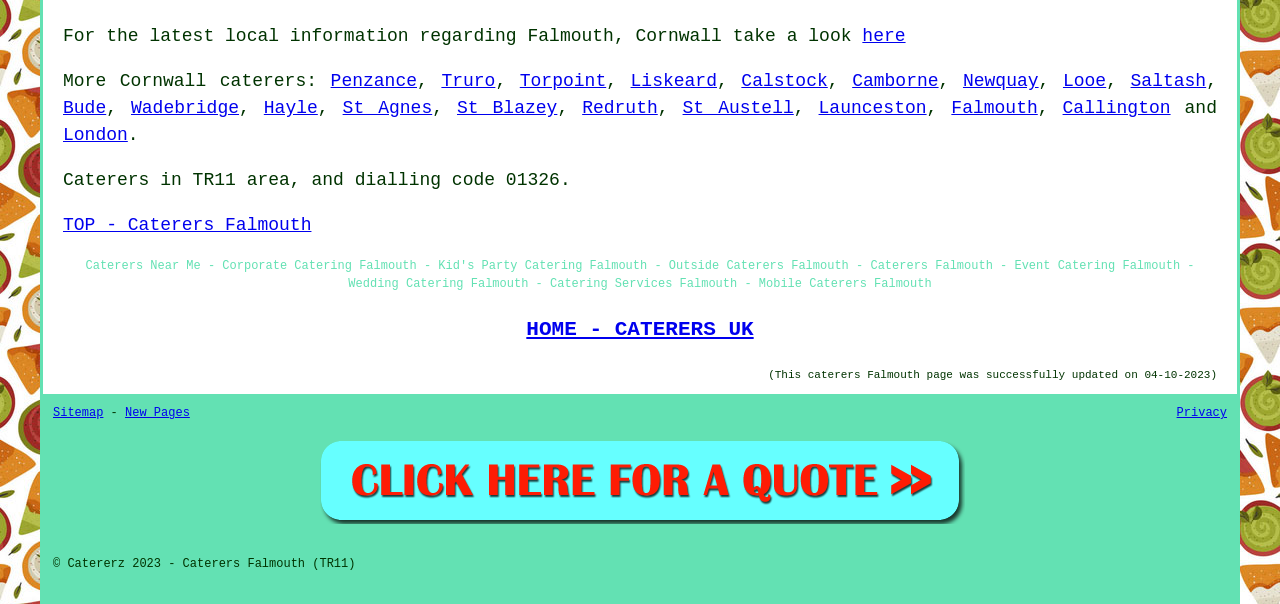Provide the bounding box coordinates of the HTML element described by the text: "HOME - CATERERS UK".

[0.411, 0.525, 0.589, 0.565]